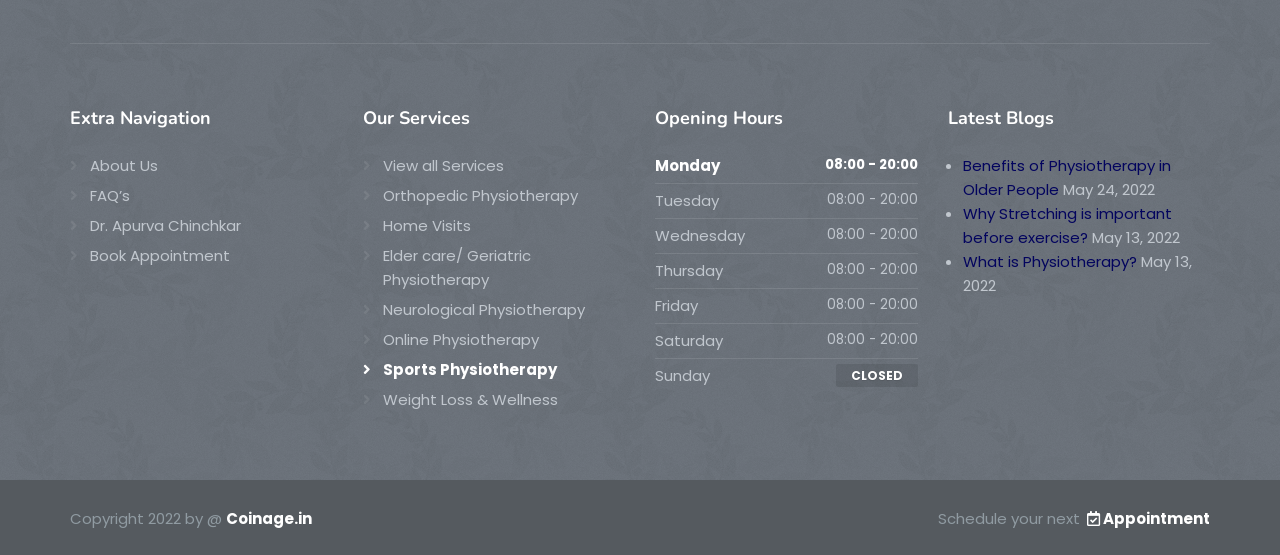Please find the bounding box coordinates of the clickable region needed to complete the following instruction: "Book an appointment". The bounding box coordinates must consist of four float numbers between 0 and 1, i.e., [left, top, right, bottom].

[0.055, 0.44, 0.18, 0.483]